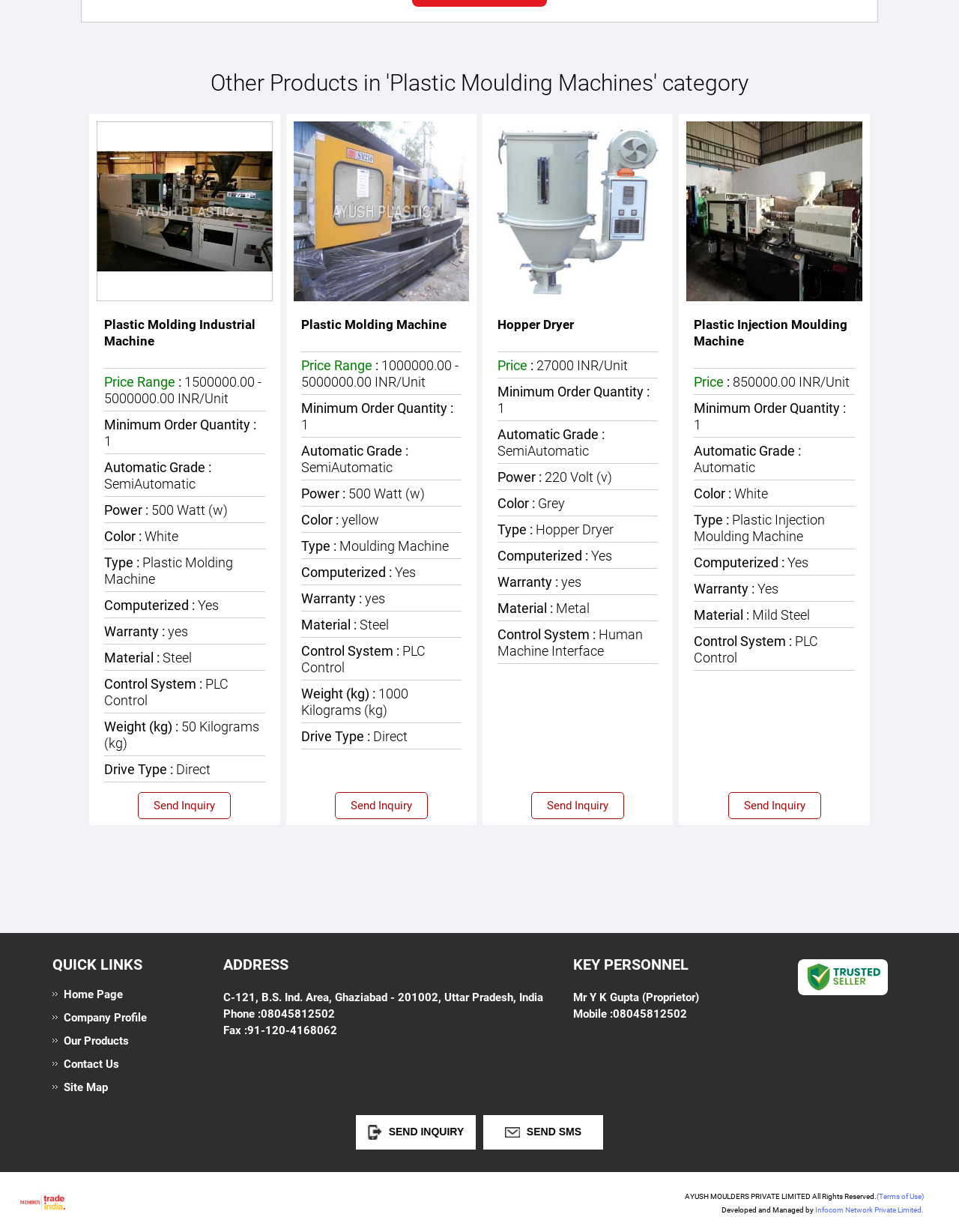Please determine the bounding box coordinates for the UI element described as: "(Terms of Use)".

[0.914, 0.968, 0.963, 0.974]